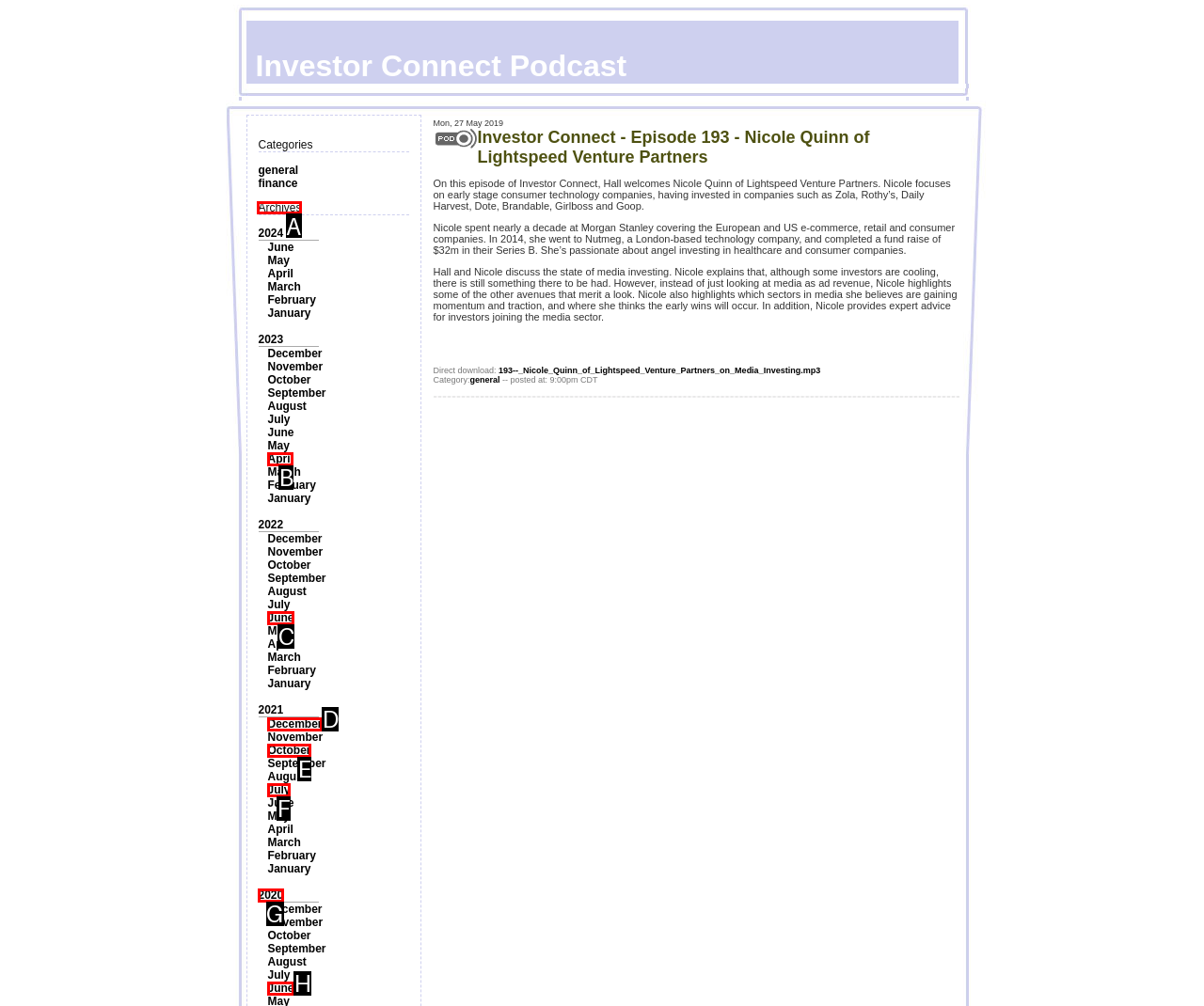Tell me which UI element to click to fulfill the given task: View archives. Respond with the letter of the correct option directly.

A